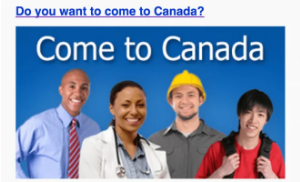Provide your answer in one word or a succinct phrase for the question: 
What is the profession of the woman in the image?

Healthcare